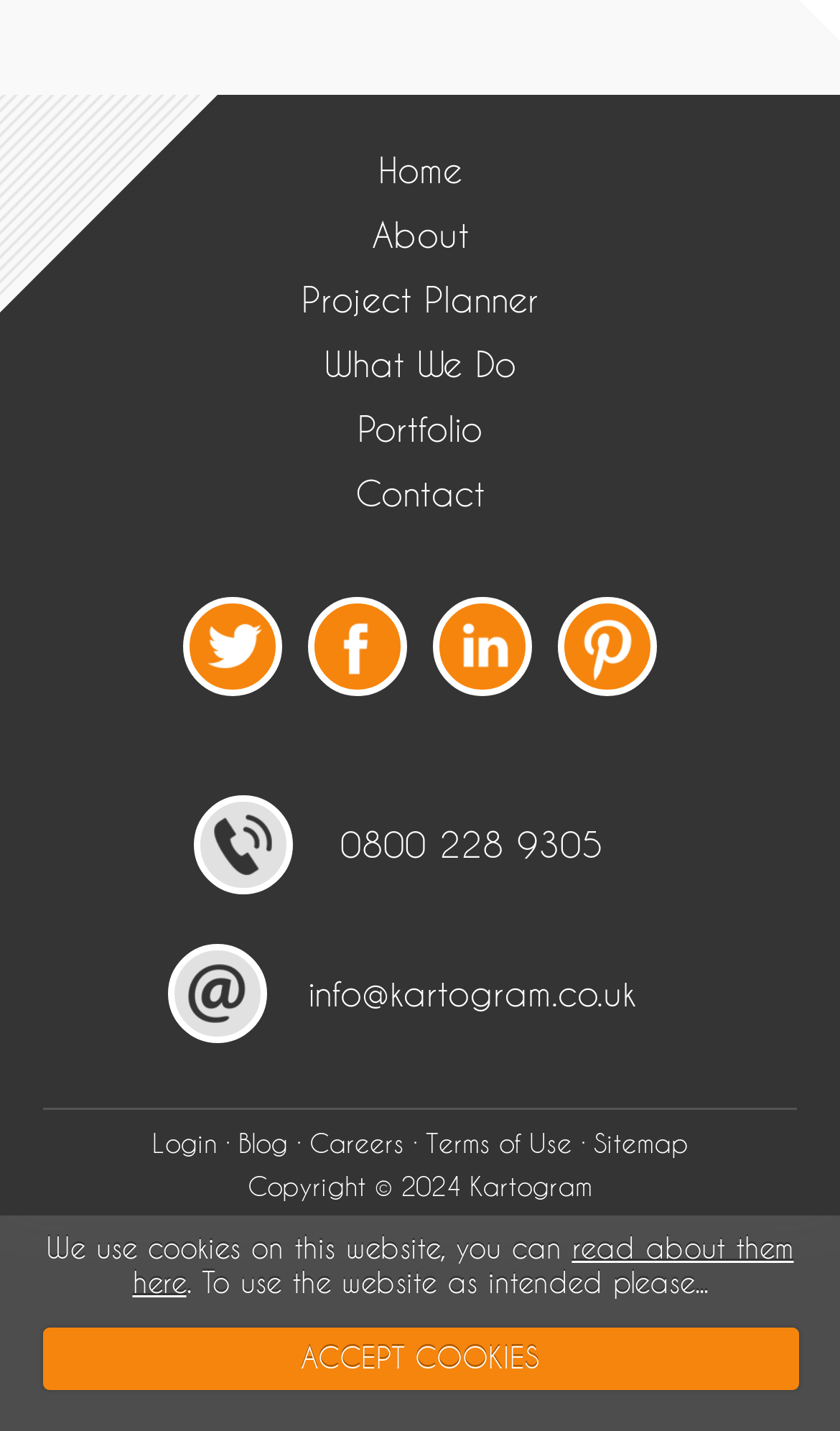How many navigation links are available in the top menu?
Kindly offer a comprehensive and detailed response to the question.

There are five navigation links available in the top menu, which are 'Home', 'About', 'Project Planner', 'What We Do', and 'Portfolio'.